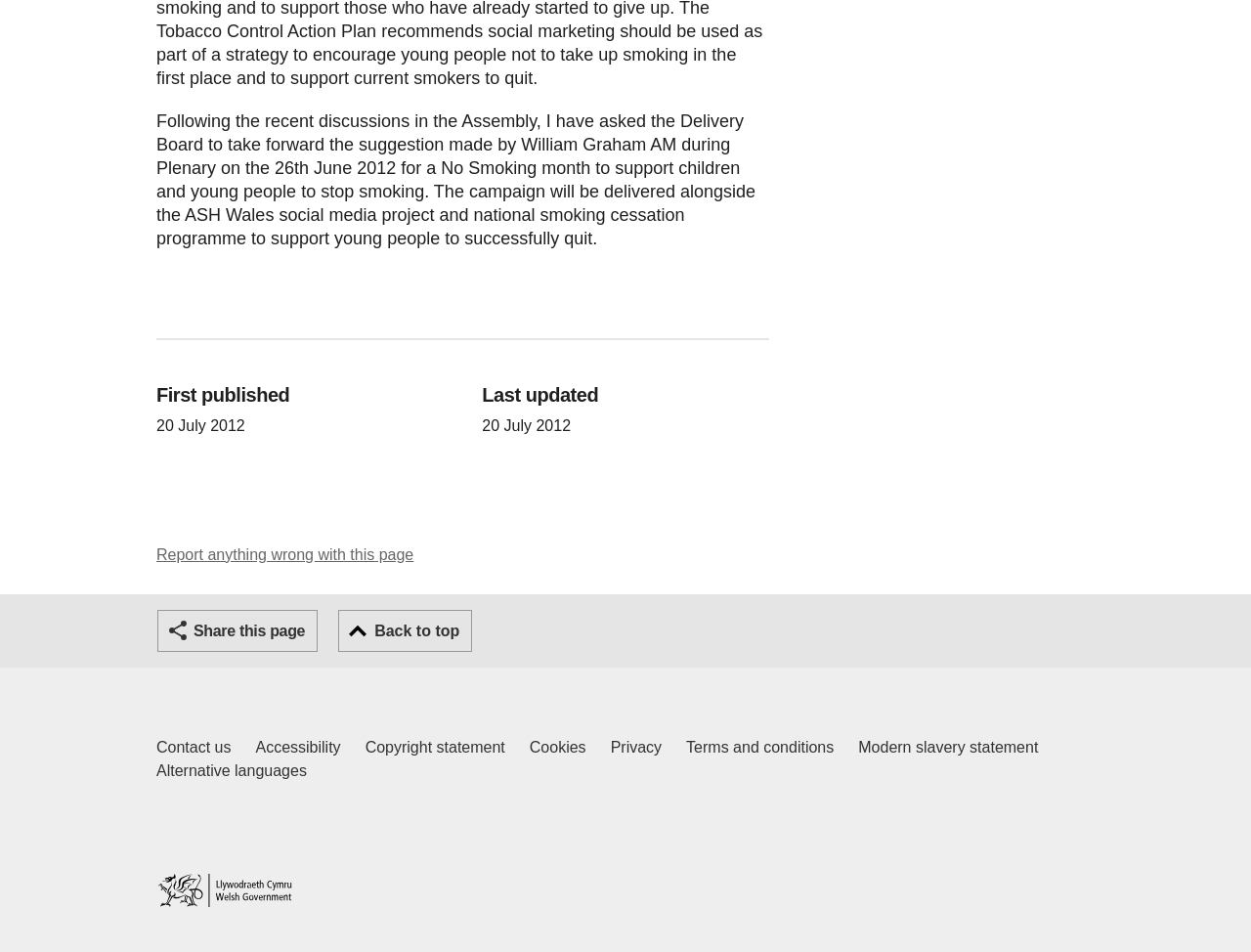Pinpoint the bounding box coordinates of the clickable element needed to complete the instruction: "Share this page". The coordinates should be provided as four float numbers between 0 and 1: [left, top, right, bottom].

[0.126, 0.641, 0.254, 0.685]